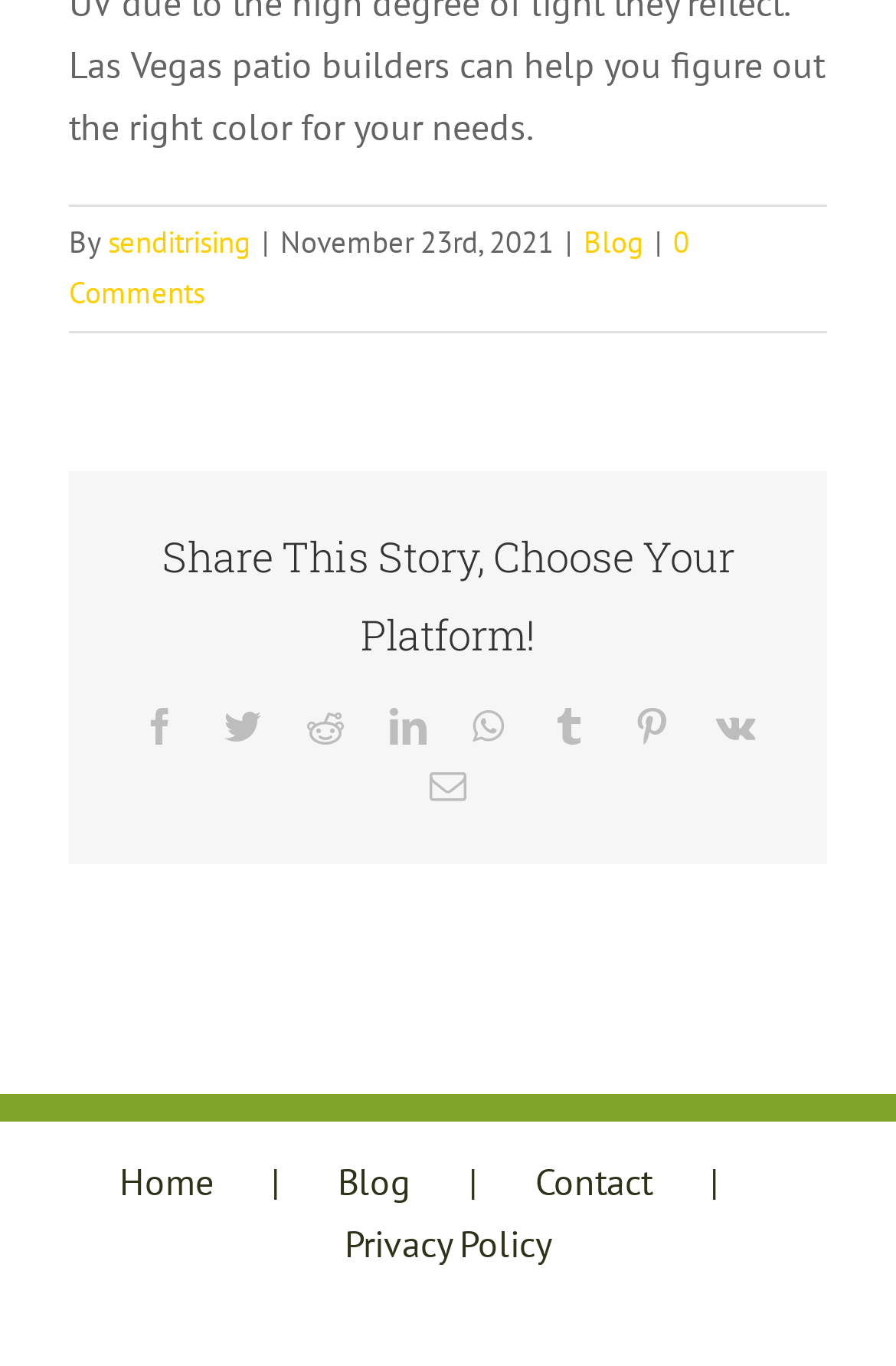Identify the bounding box for the UI element described as: "0 Comments". Ensure the coordinates are four float numbers between 0 and 1, formatted as [left, top, right, bottom].

[0.077, 0.164, 0.769, 0.229]